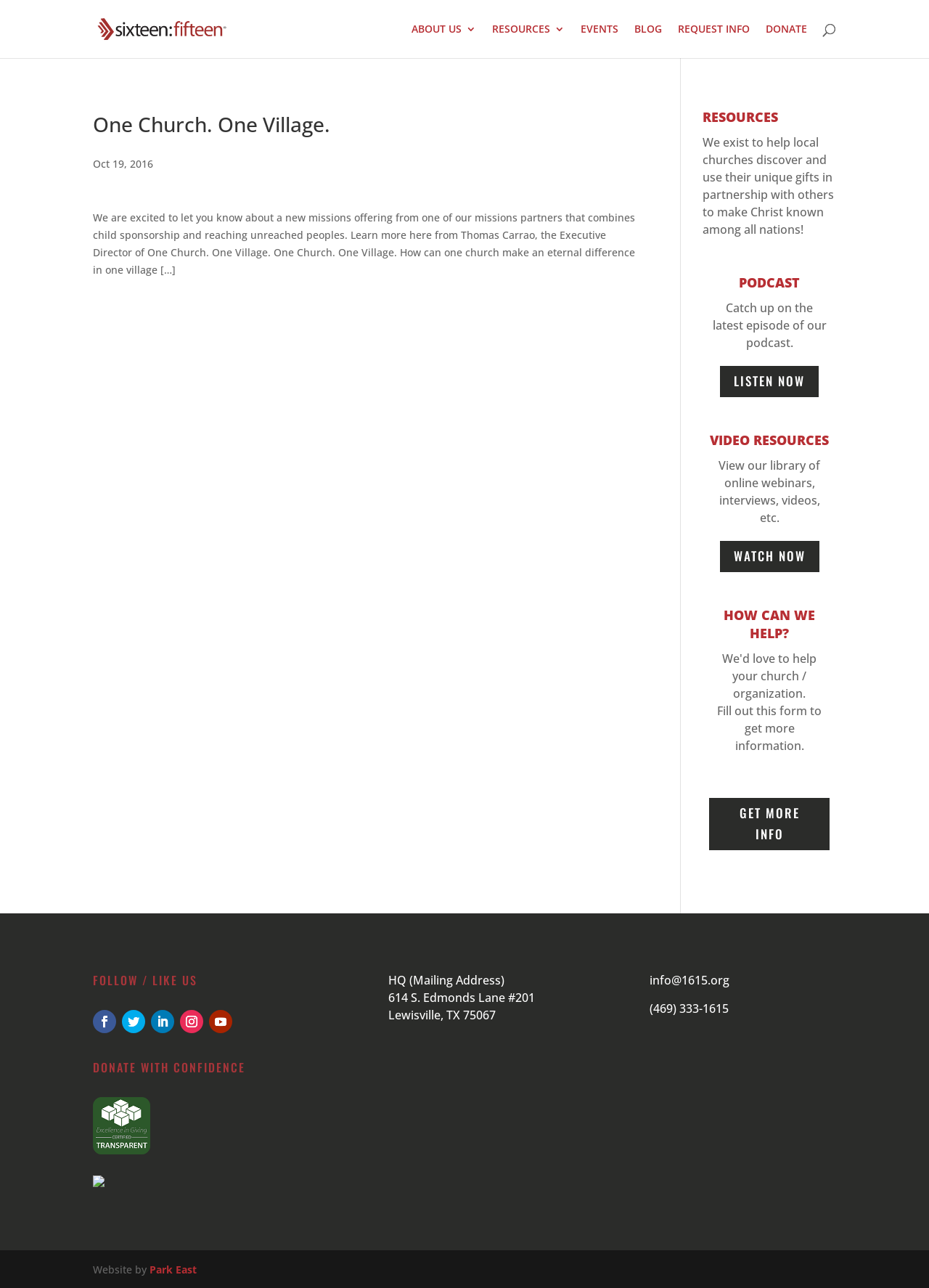Identify the bounding box coordinates of the area that should be clicked in order to complete the given instruction: "Explore the 'CULTURE' section". The bounding box coordinates should be four float numbers between 0 and 1, i.e., [left, top, right, bottom].

None